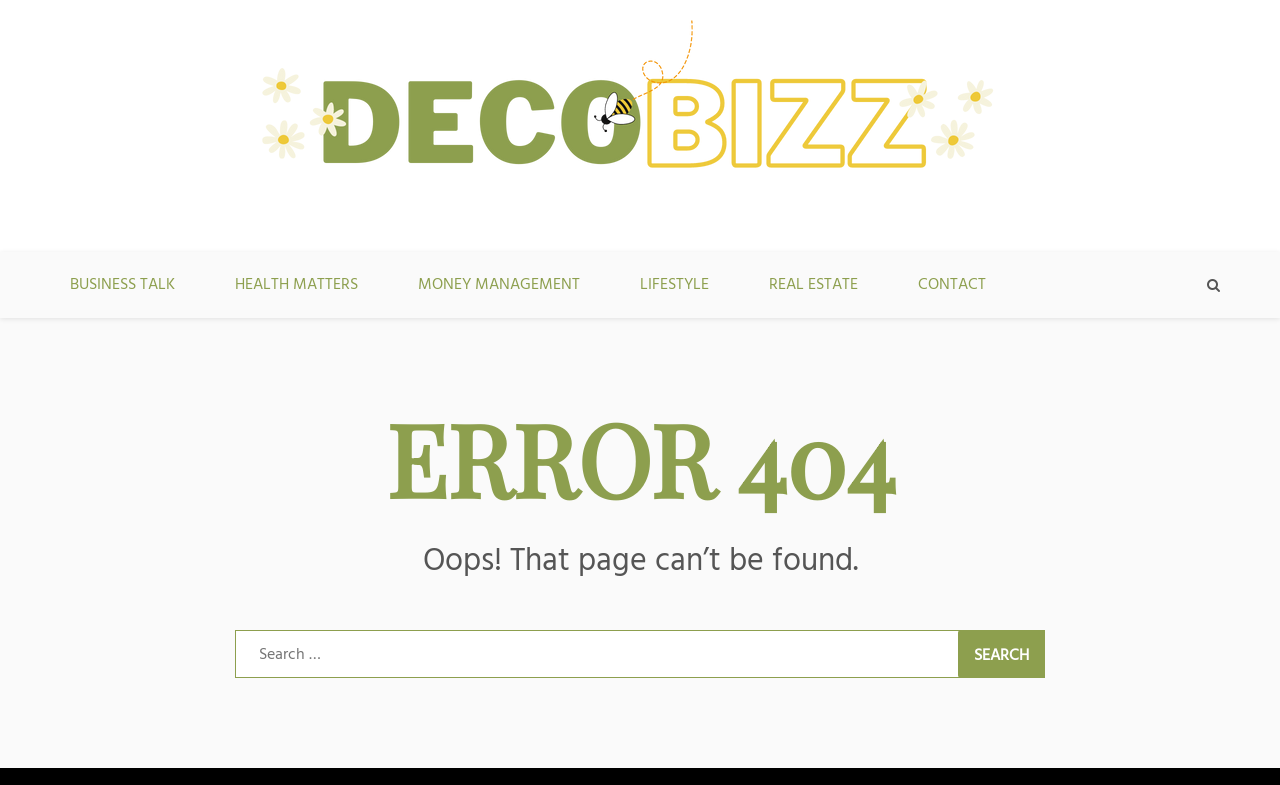Please identify the bounding box coordinates of the element on the webpage that should be clicked to follow this instruction: "search for something". The bounding box coordinates should be given as four float numbers between 0 and 1, formatted as [left, top, right, bottom].

[0.184, 0.803, 0.816, 0.864]